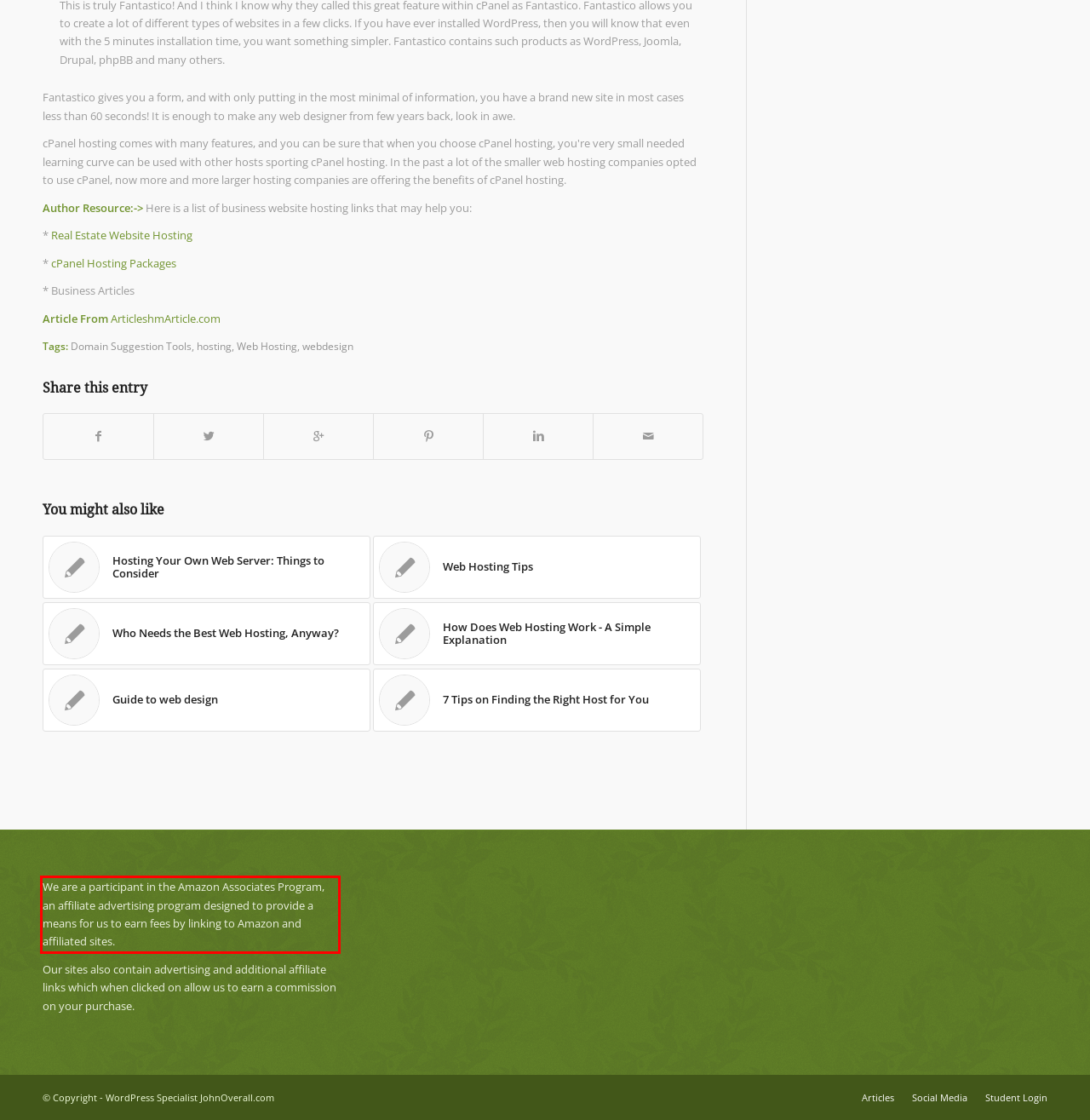Identify the text within the red bounding box on the webpage screenshot and generate the extracted text content.

We are a participant in the Amazon Associates Program, an affiliate advertising program designed to provide a means for us to earn fees by linking to Amazon and affiliated sites.